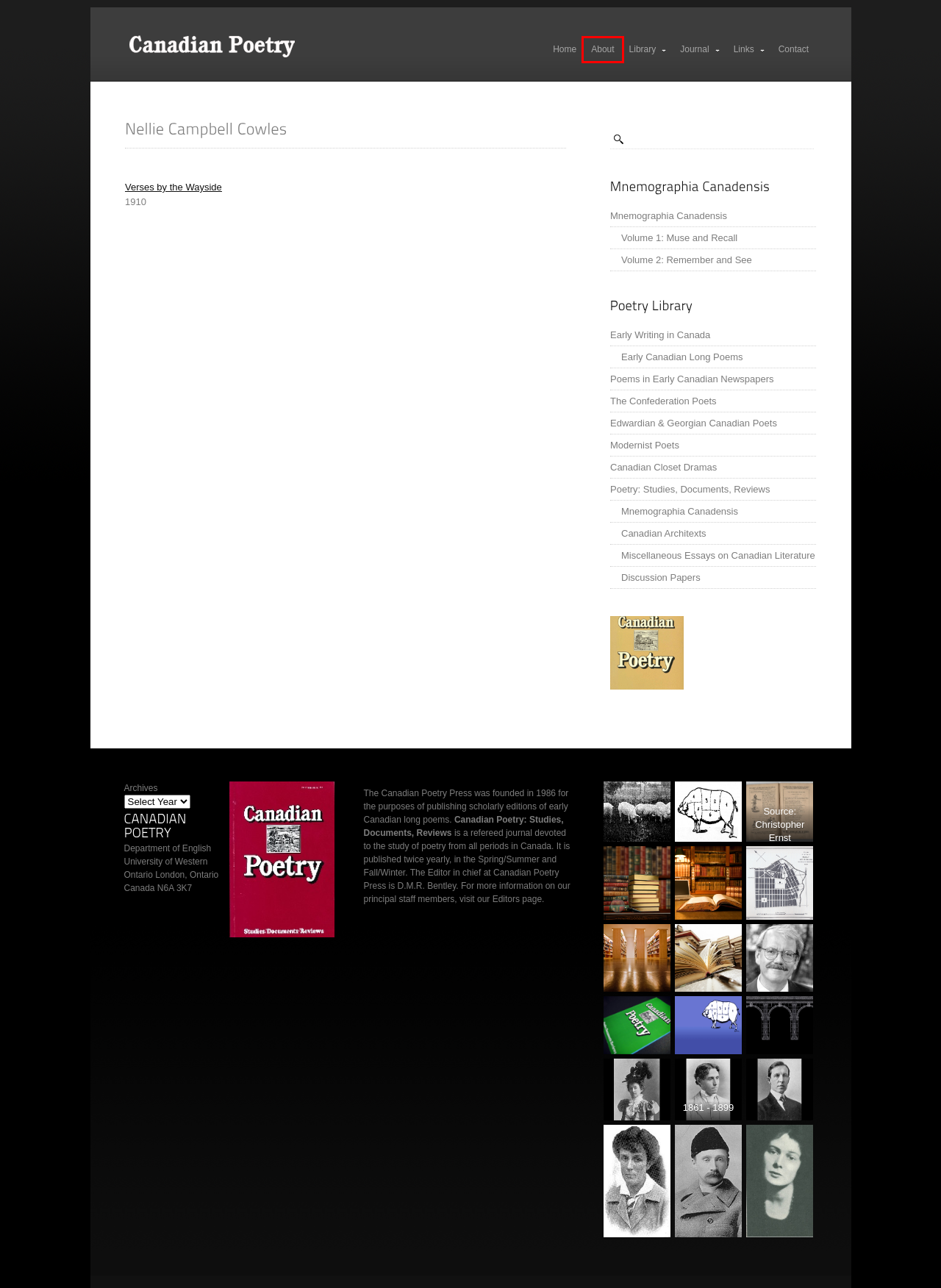Please examine the screenshot provided, which contains a red bounding box around a UI element. Select the webpage description that most accurately describes the new page displayed after clicking the highlighted element. Here are the candidates:
A. Canadian Closet Dramas - CanadianPoetry.org
B. About - CanadianPoetry.org
C. Verses by the Wayside - CanadianPoetry.org
D. Discussion Papers - CanadianPoetry.org
E. Early Writing in Canada - CanadianPoetry.org
F. Editors - CanadianPoetry.org
G. Volume 2: Remember and See - CanadianPoetry.org
H. Early Canadian Long Poems - CanadianPoetry.org

B